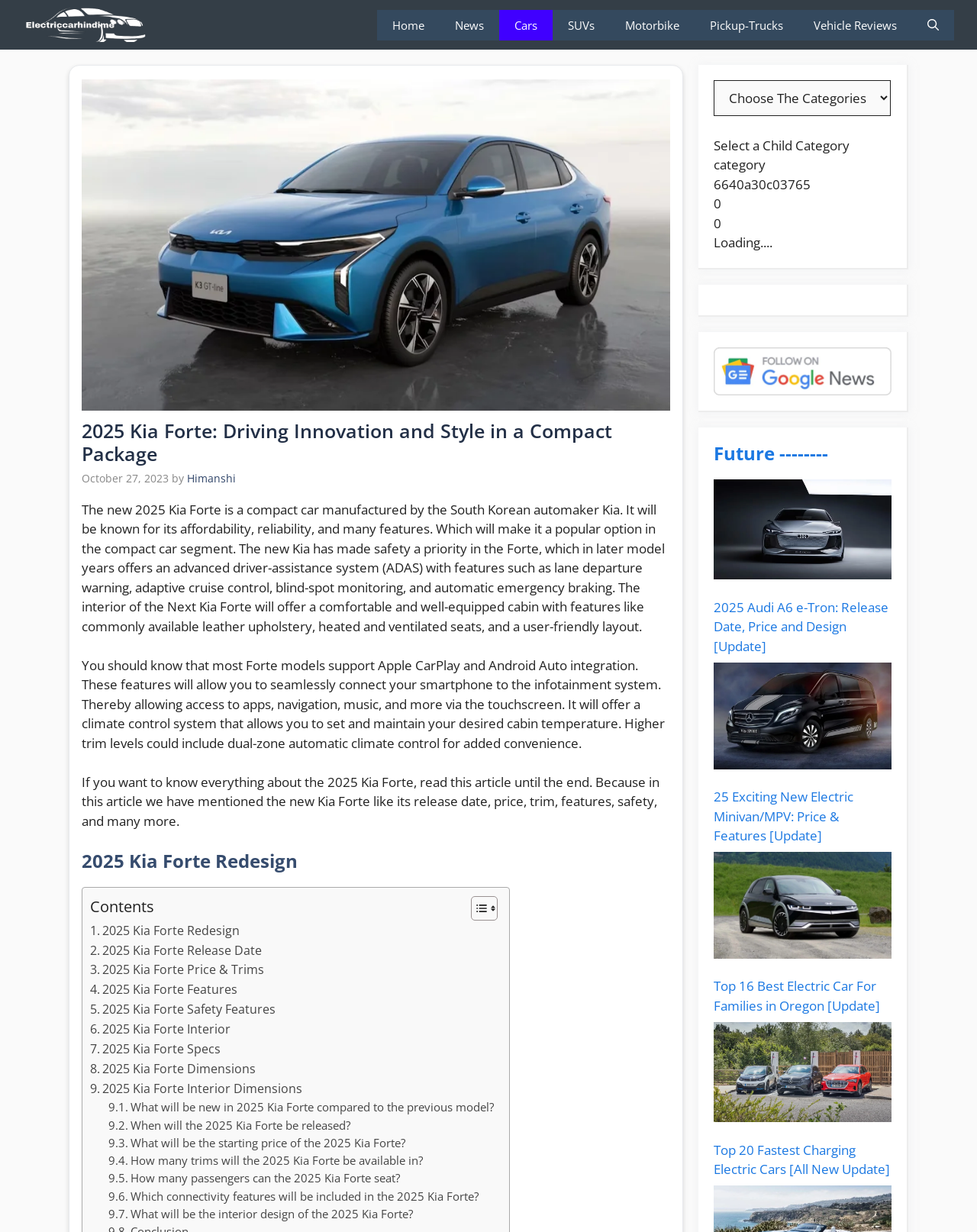Can you find the bounding box coordinates for the UI element given this description: "Future --------"? Provide the coordinates as four float numbers between 0 and 1: [left, top, right, bottom].

[0.73, 0.358, 0.848, 0.378]